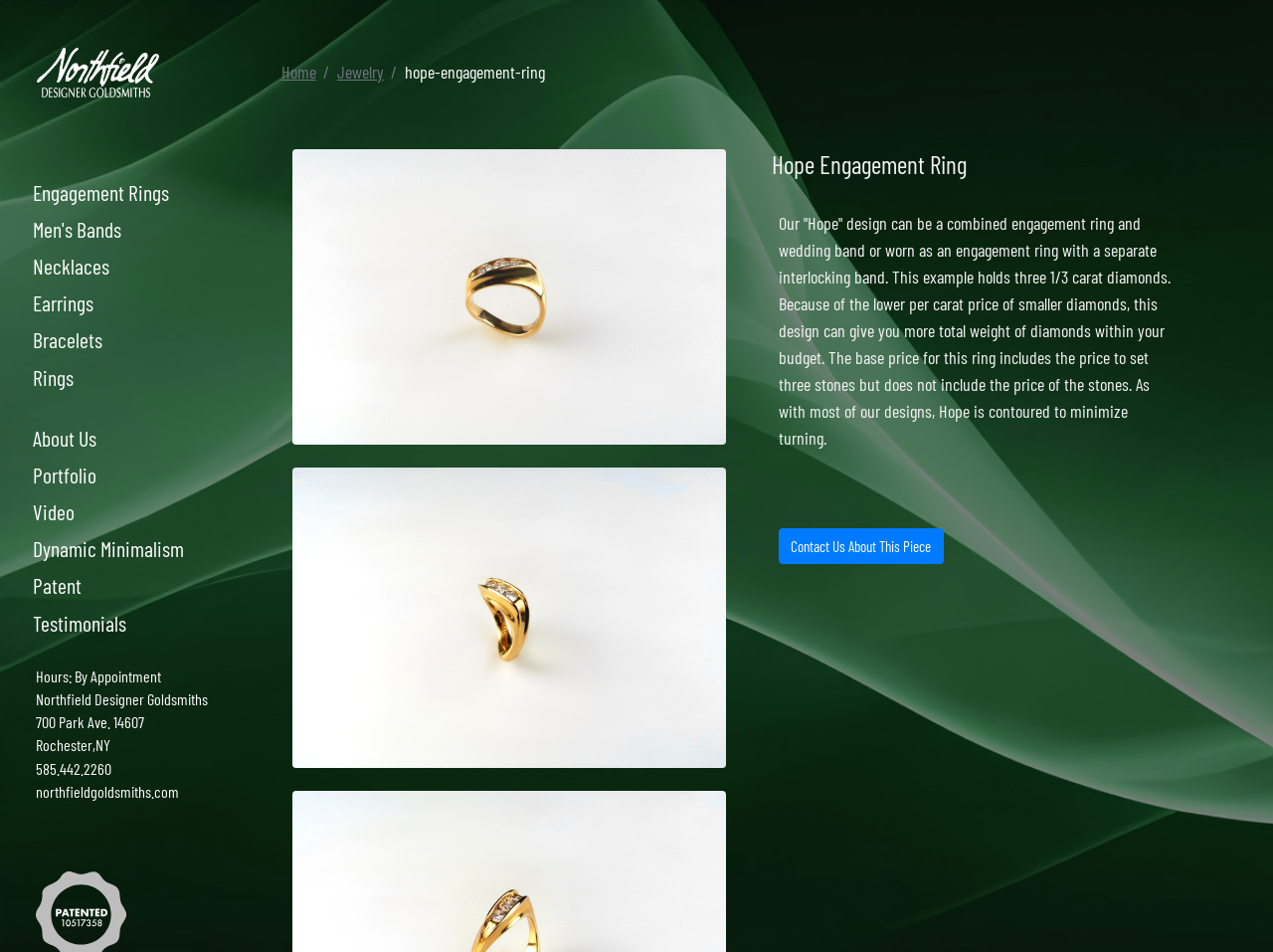What is the address of Northfield Designer Goldsmiths?
Using the information from the image, answer the question thoroughly.

I found a StaticText element with the address '700 Park Ave. 14607 Rochester,NY' which is likely the address of Northfield Designer Goldsmiths.